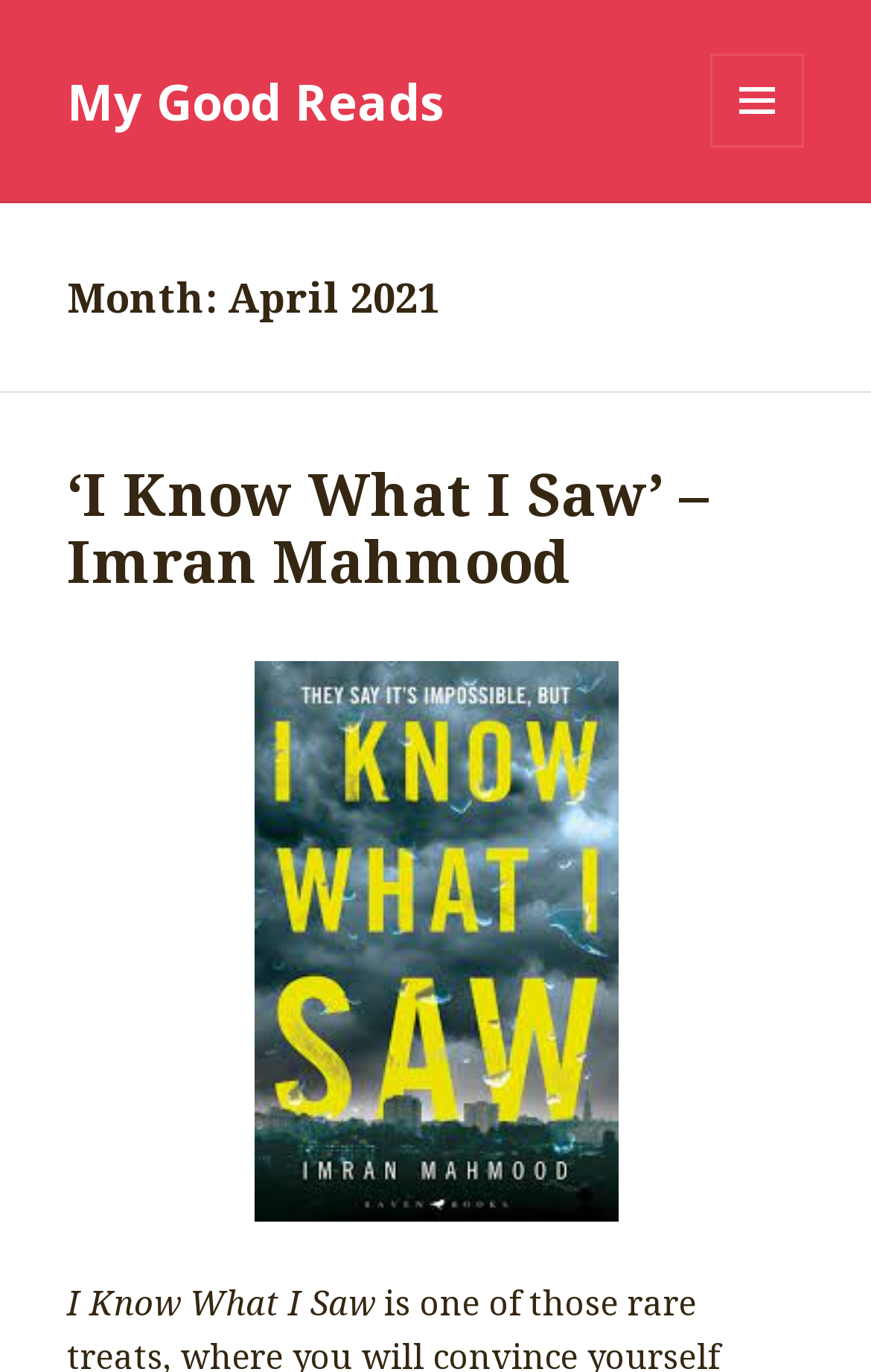Please identify and generate the text content of the webpage's main heading.

Month: April 2021